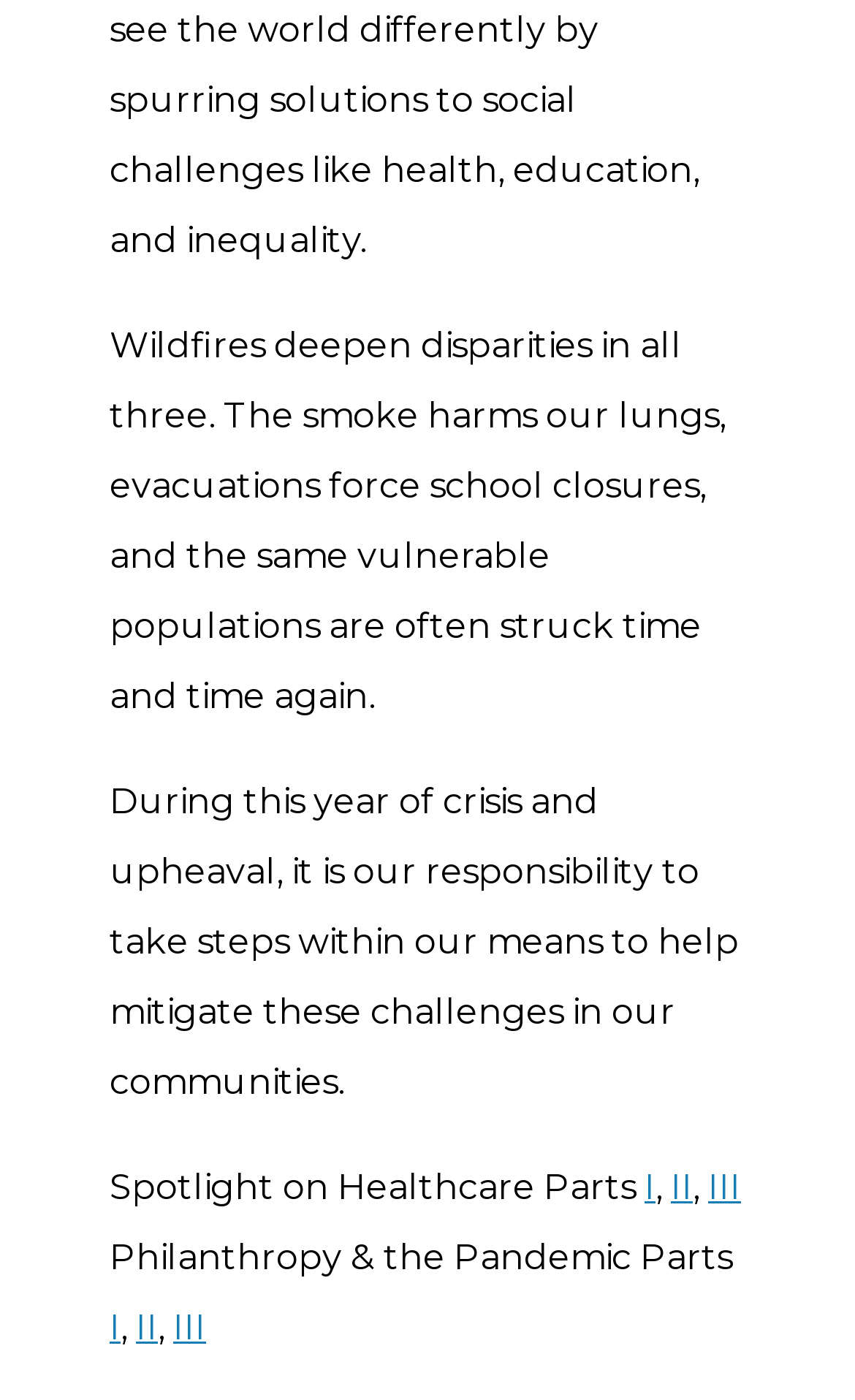Give a one-word or phrase response to the following question: How many parts are in Spotlight on Healthcare?

3